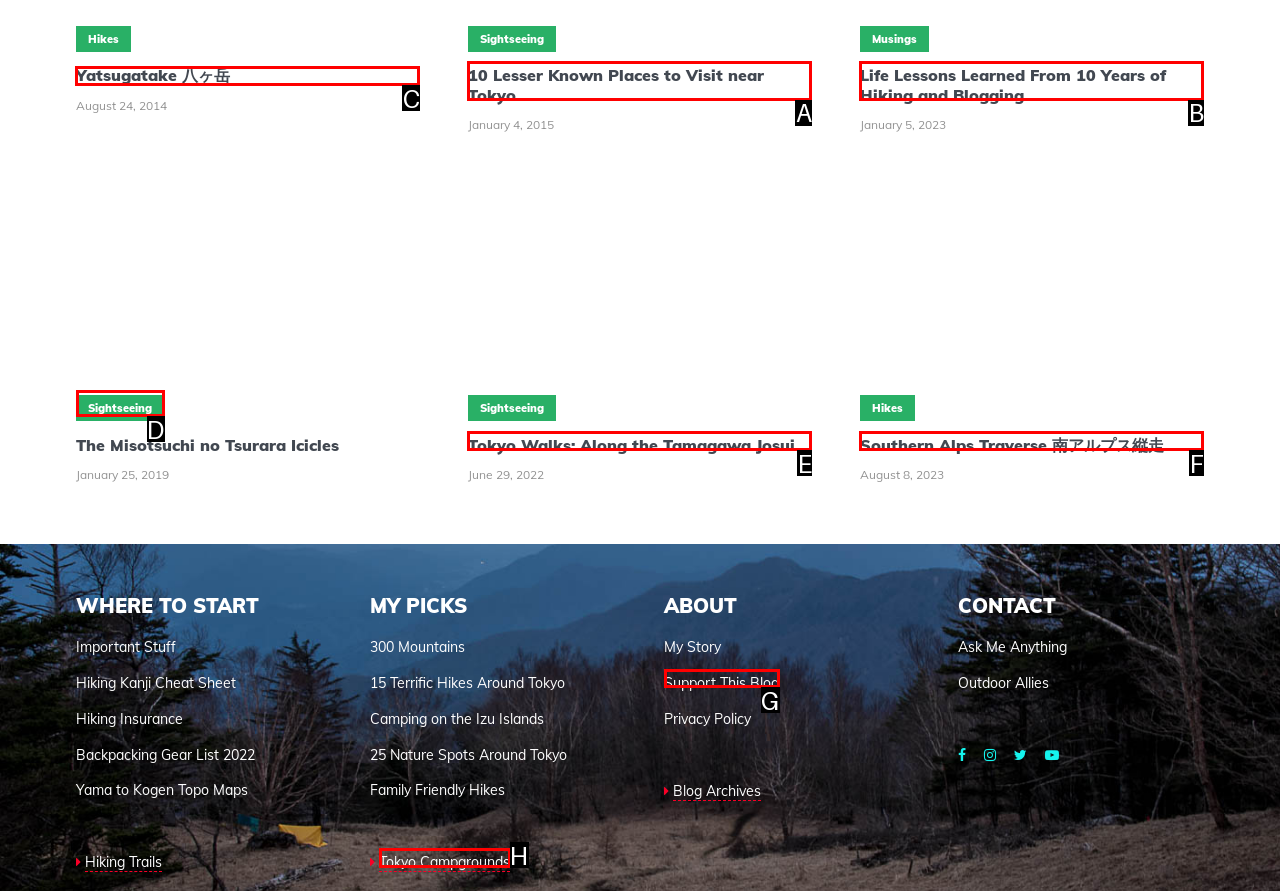Select the letter of the element you need to click to complete this task: Visit the 'PersonalFN' website
Answer using the letter from the specified choices.

None